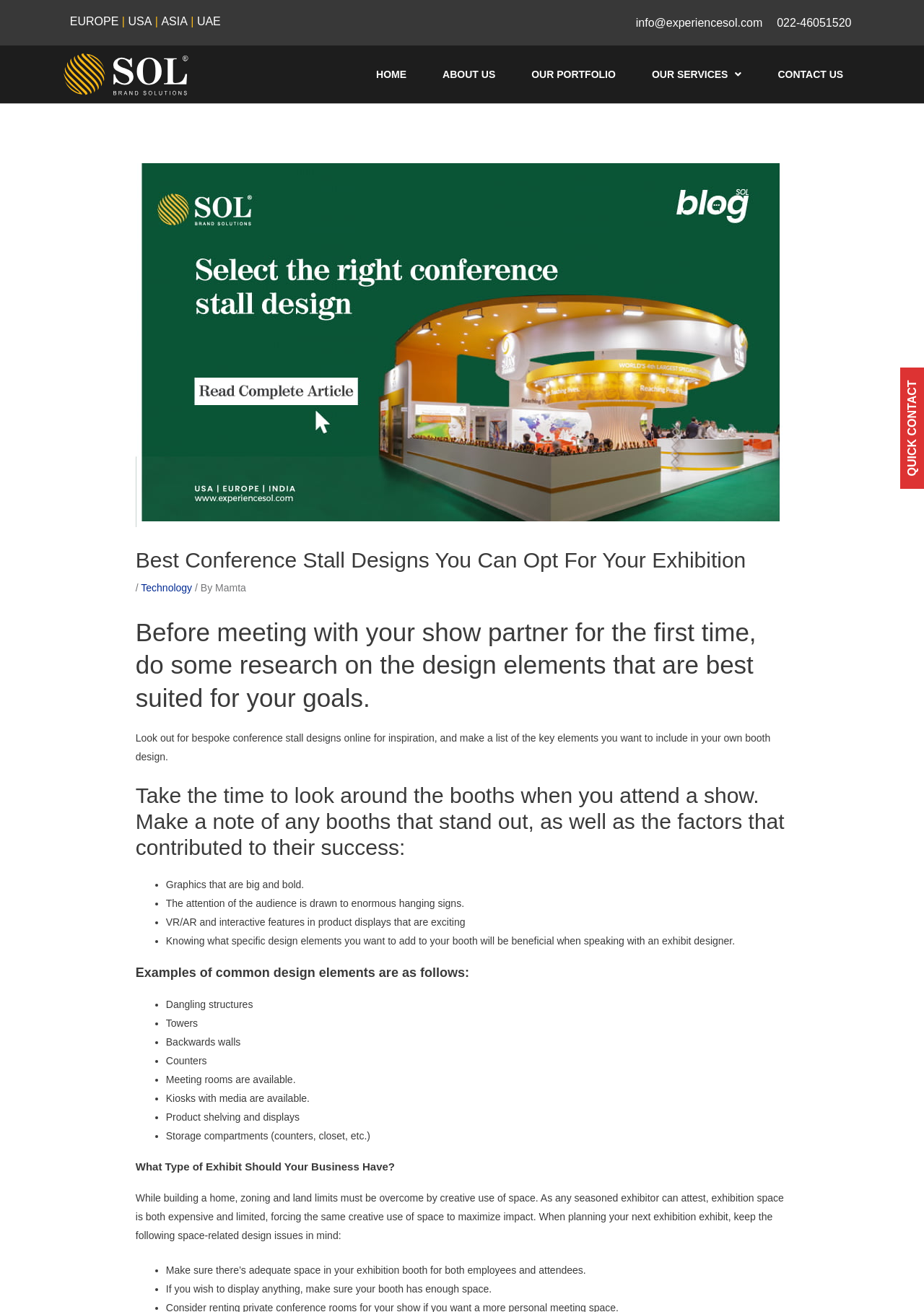What is the topic of the webpage?
From the image, provide a succinct answer in one word or a short phrase.

Conference stall designs